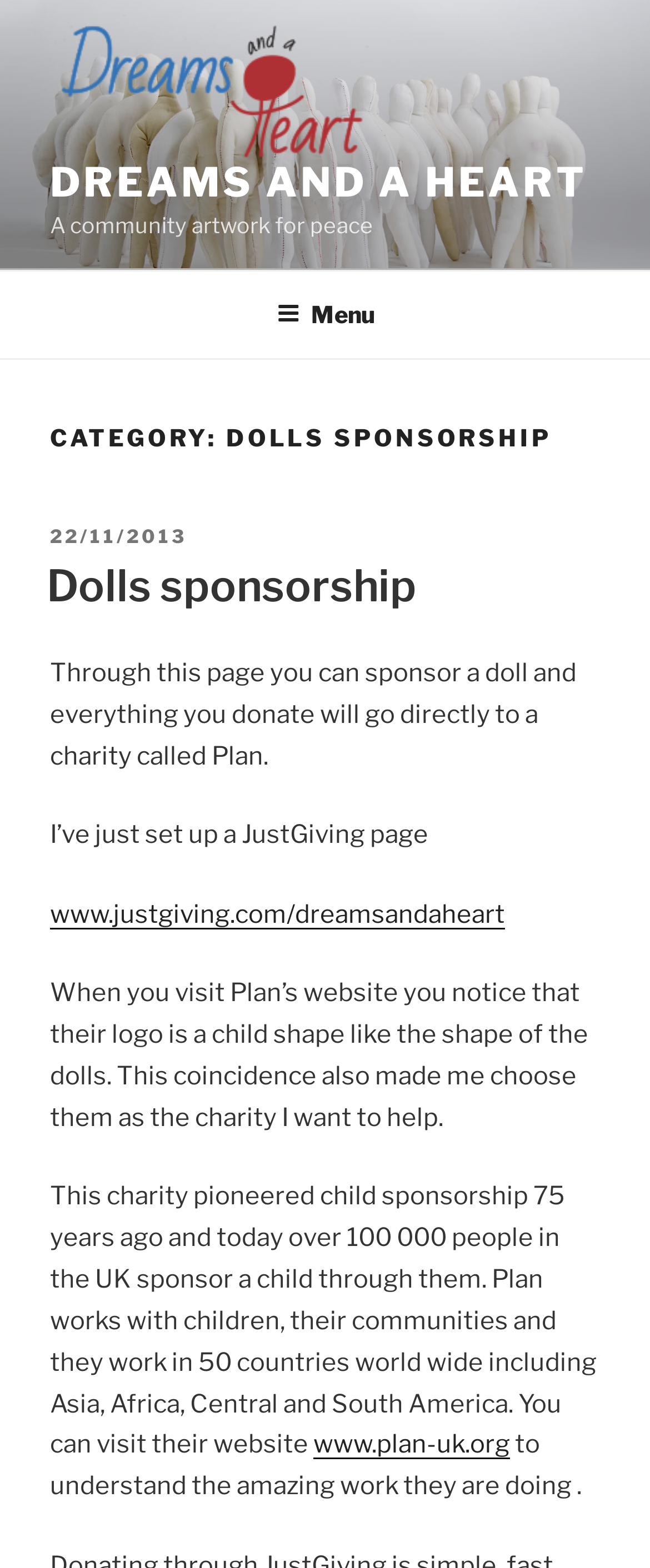Generate a thorough description of the webpage.

The webpage is about "Dolls sponsorship" for a charity called Plan, with a focus on a community artwork for peace. At the top, there is a link to "dreams and a heart A community artwork for peace" accompanied by an image with the same description. Below this, there is a prominent link to "DREAMS AND A HEART".

The main content of the page is divided into sections, with a top menu navigation bar that spans the entire width of the page. The first section is a heading that reads "CATEGORY: DOLLS SPONSORSHIP", followed by a subheading "POSTED ON 22/11/2013". 

Below this, there is a heading "Dolls sponsorship" with a link to the same title. The main text of the page explains the purpose of the dolls sponsorship, which is to raise funds for the charity Plan. The text also mentions the creation of a JustGiving page and provides a link to it. 

Further down, there is a description of the charity Plan, including its history, mission, and scope of work. The text also mentions the coincidence of Plan's logo being a child shape, similar to the shape of the dolls. The page provides a link to Plan's website, allowing visitors to learn more about the charity's work.